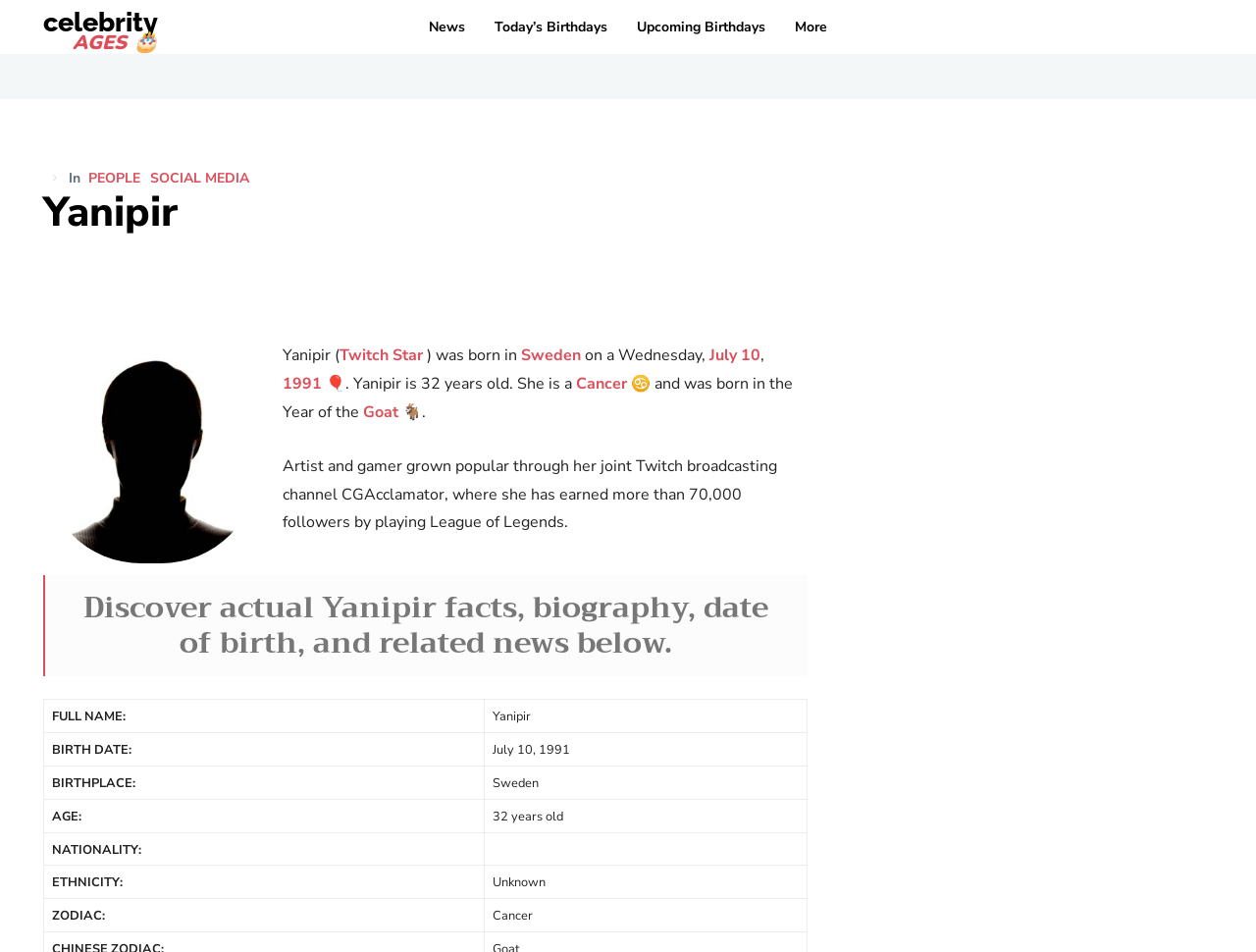Respond with a single word or phrase to the following question: What is Yanipir's zodiac sign?

Cancer